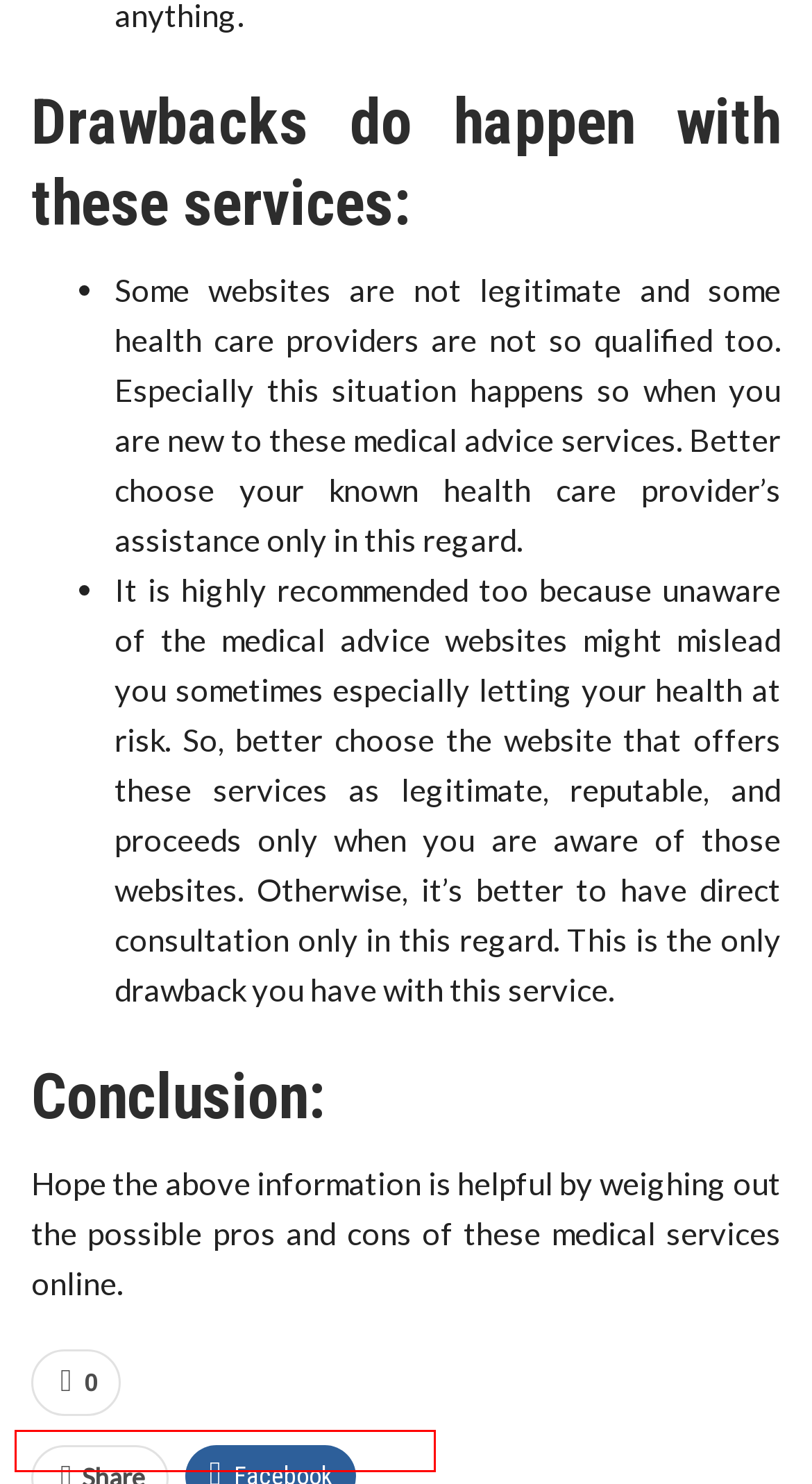With the provided webpage screenshot containing a red bounding box around a UI element, determine which description best matches the new webpage that appears after clicking the selected element. The choices are:
A. Buying CBD Oil On Amazon: Yes Or No?
B. A Beginner's Guide To Plumbing
C. Can I Get Disability For My Hip Pain?
D. Log In ‹ Matthew Bourne – The Blog You Remember. — WordPress
E. Why Children Should Be Treated By A Paediatrician?
F. Why And When One Requires Undergoing A Gynecomastia Operation?
G. Timings Of Competitive Swimming
H. Hire An Engraving Service For All Of Your Engraving Needs

B